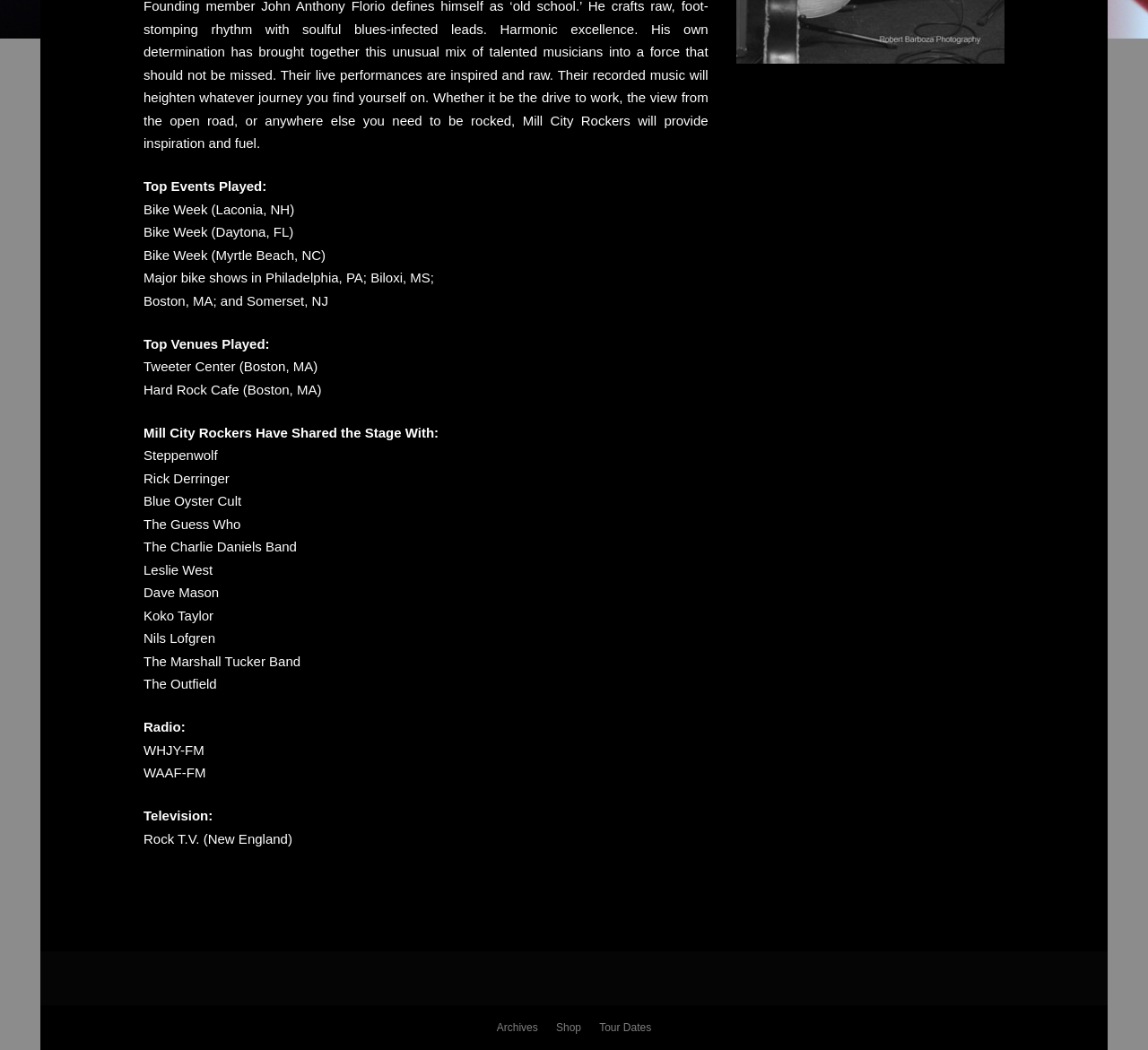Provide a brief response using a word or short phrase to this question:
What is the name of the radio station in Providence, RI?

WHJY-FM